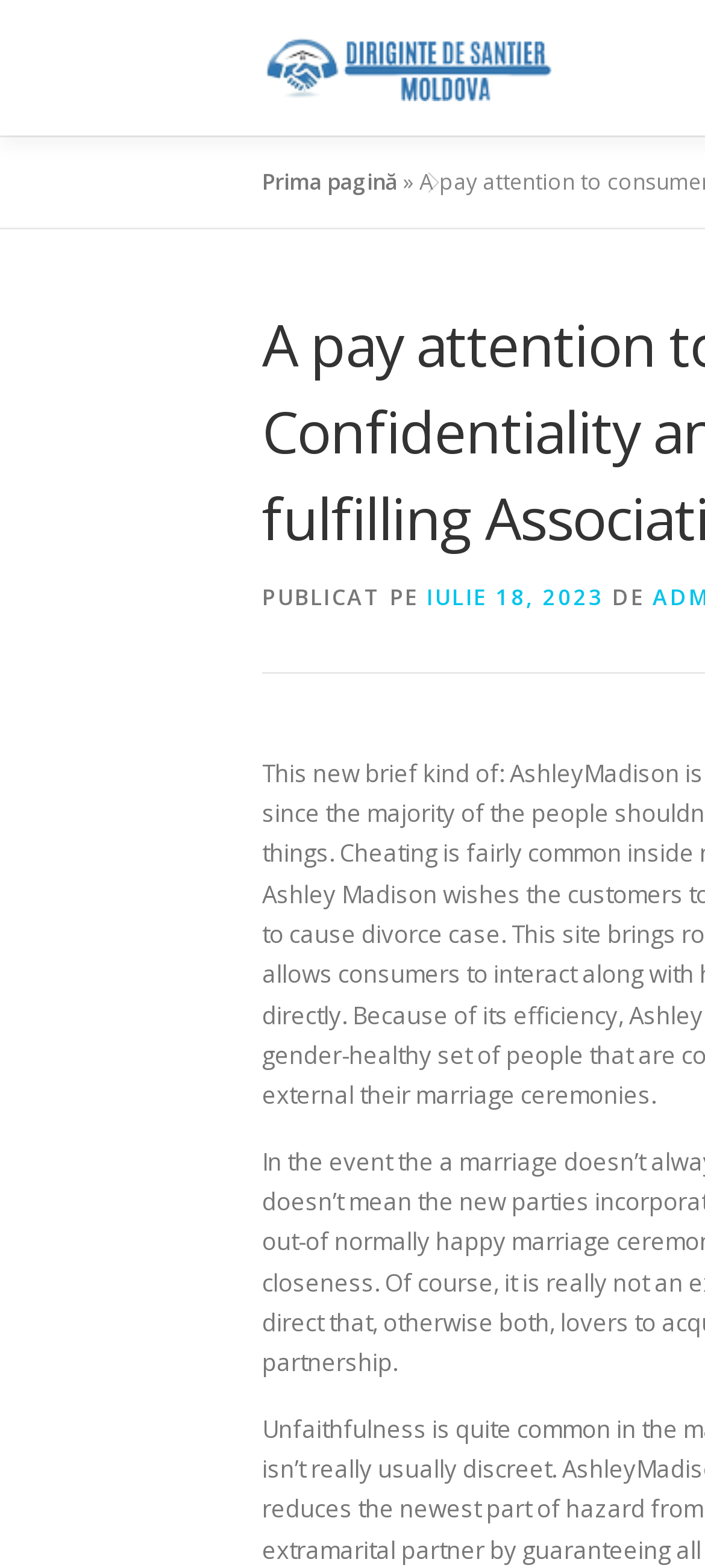What is the symbol after 'Prima pagină'?
Based on the image, answer the question in a detailed manner.

The symbol after 'Prima pagină' is a right-pointing double angle quotation mark, which can be found next to the 'Prima pagină' link at the top of the webpage.